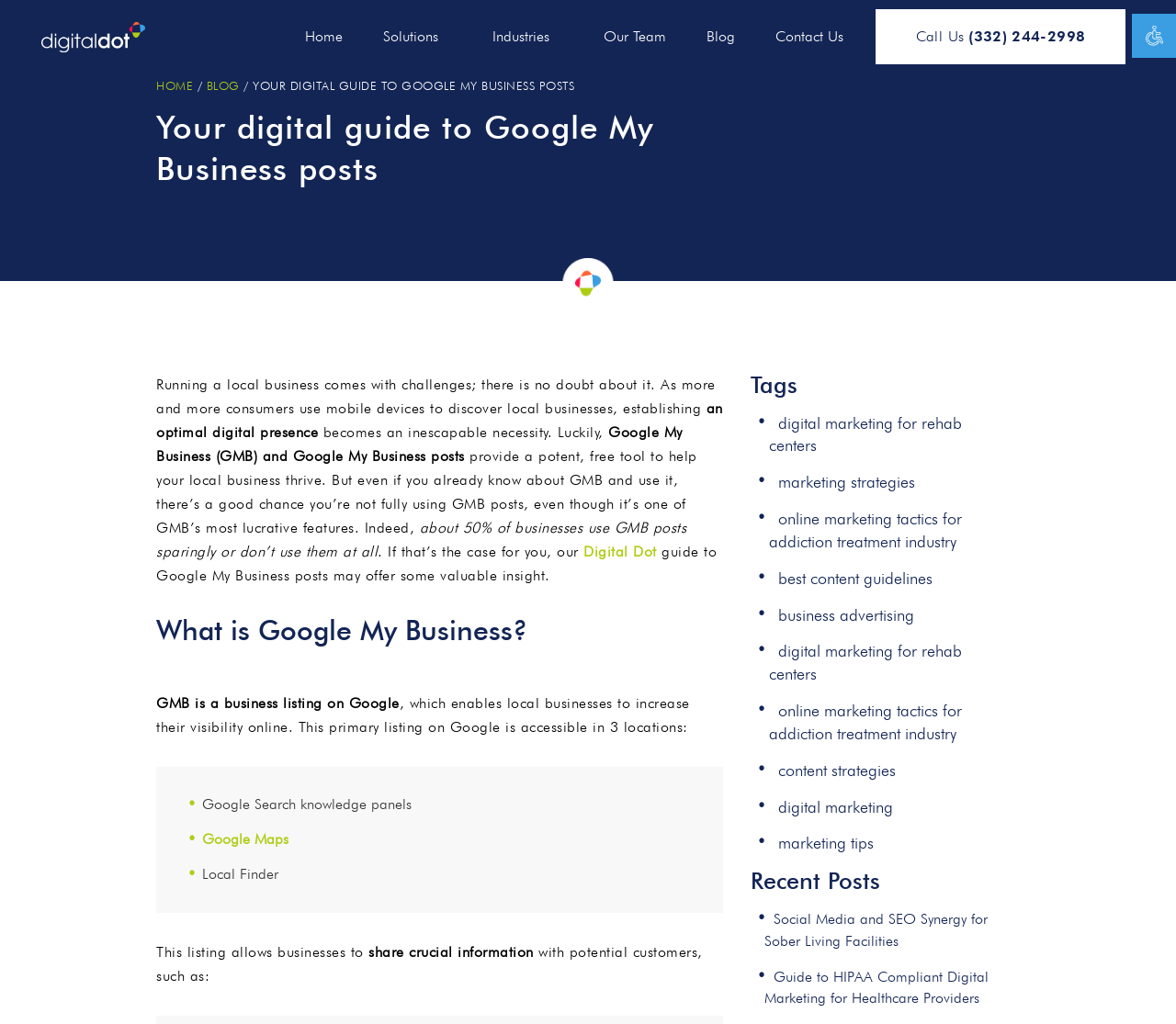Locate the bounding box coordinates of the area to click to fulfill this instruction: "Click on the 'Blog' link". The bounding box should be presented as four float numbers between 0 and 1, in the order [left, top, right, bottom].

[0.593, 0.017, 0.633, 0.055]